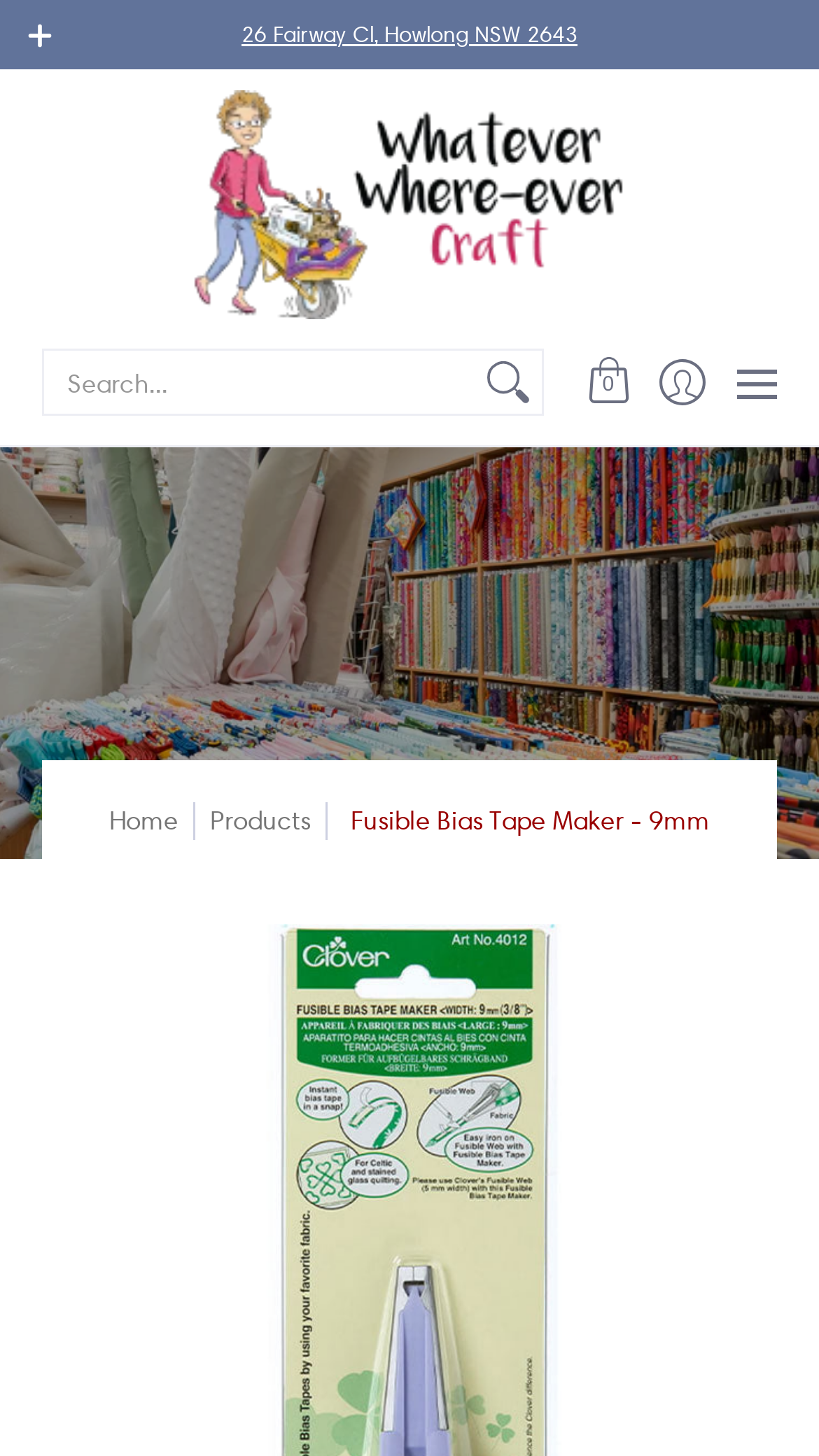Examine the image carefully and respond to the question with a detailed answer: 
What is the product name?

The product name can be found in the image description and the link text, which is 'Fusible Bias Tape Maker - 9mm | whateverwhereever'. This suggests that the product name is 'Fusible Bias Tape Maker - 9mm'.